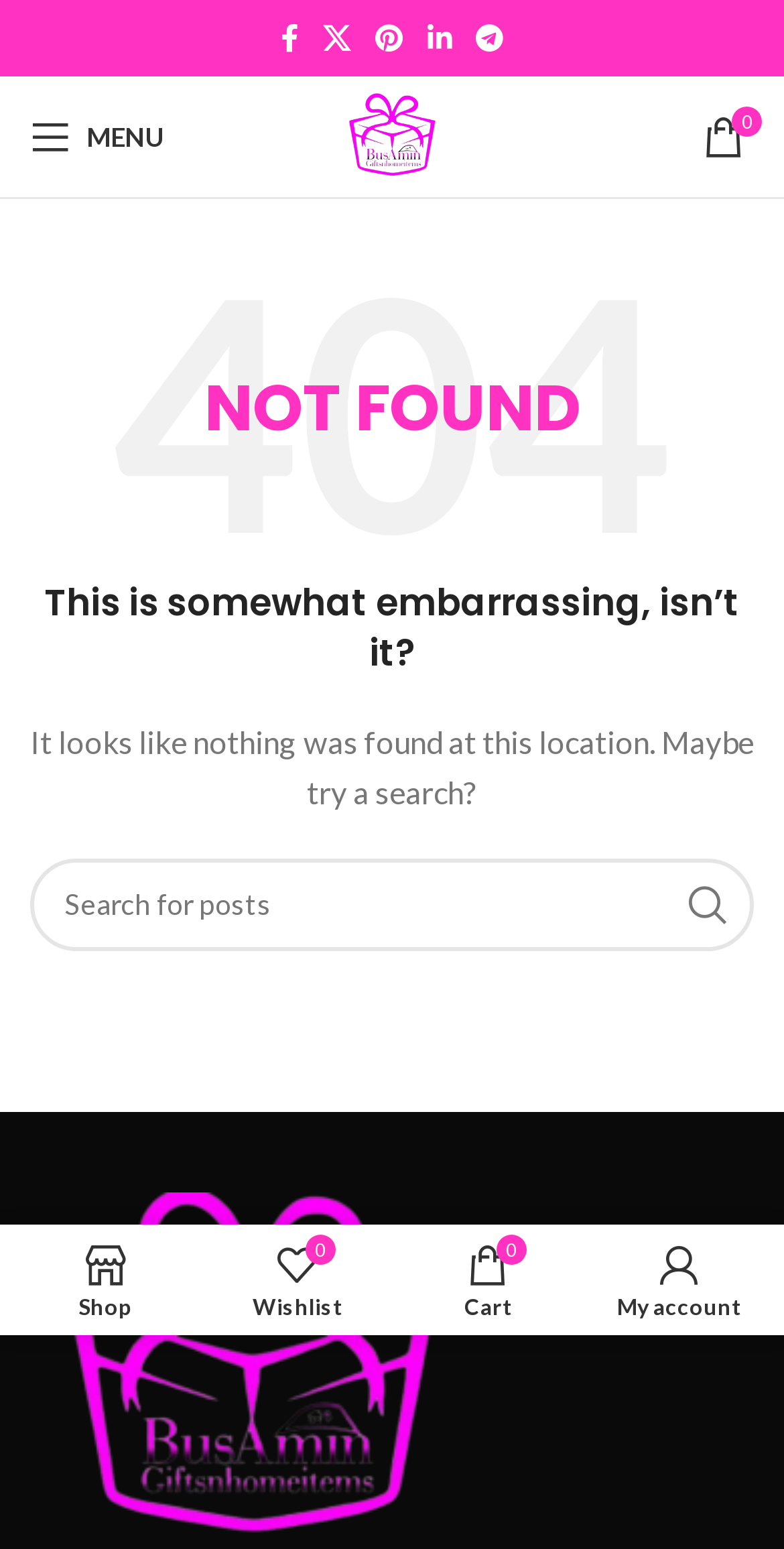Provide a single word or phrase answer to the question: 
What is the purpose of the search bar?

Search